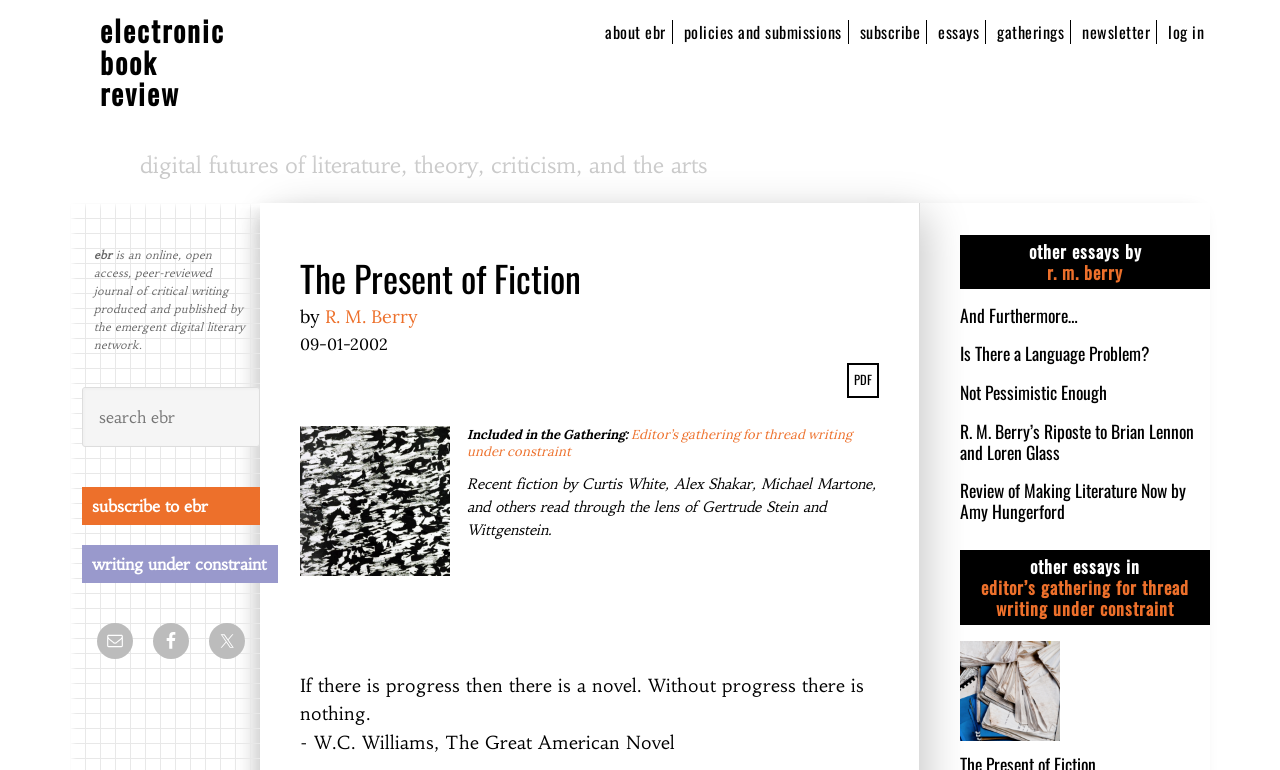Your task is to extract the text of the main heading from the webpage.

The Present of Fiction